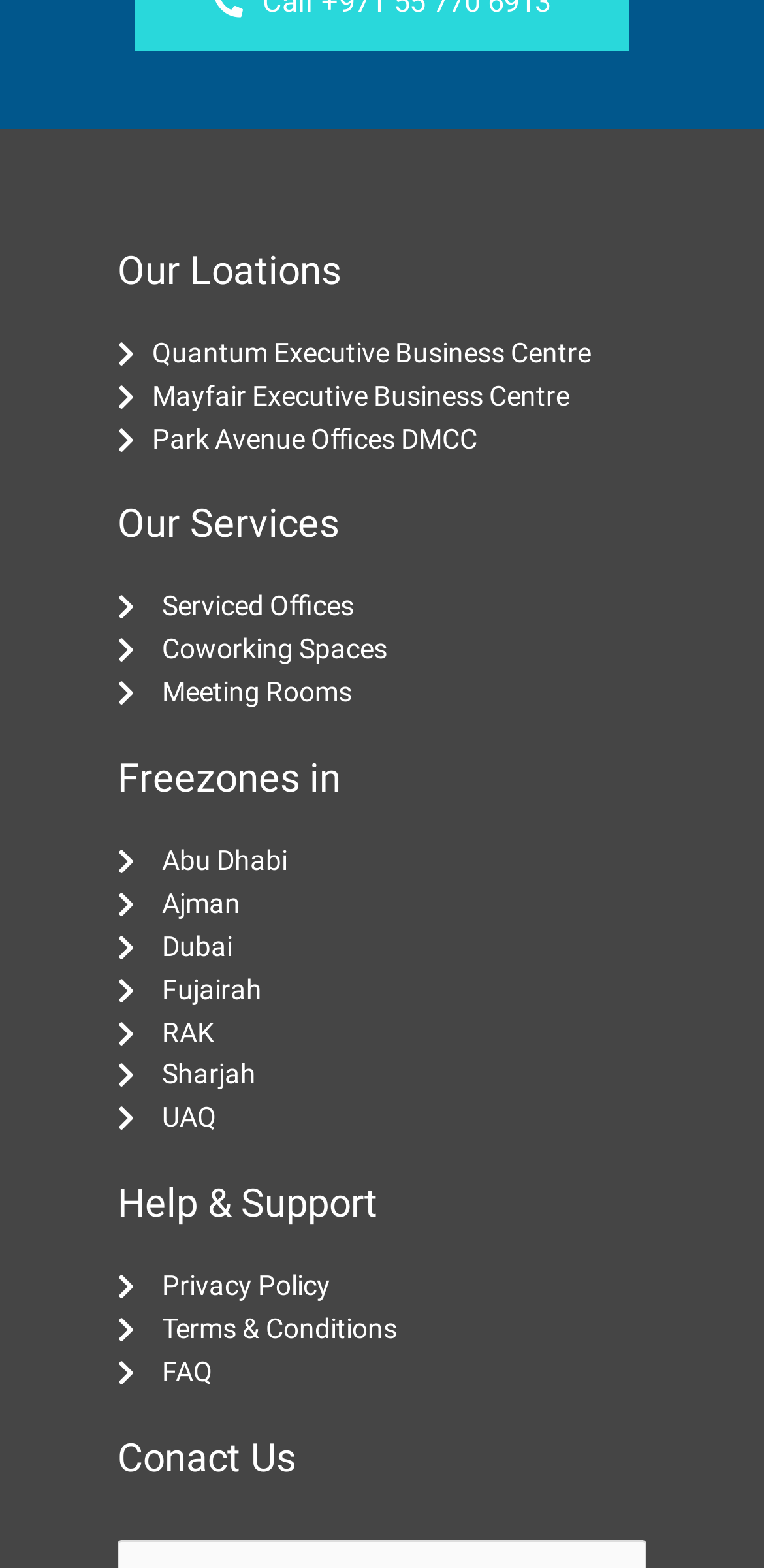Identify the bounding box coordinates of the section to be clicked to complete the task described by the following instruction: "Contact Us". The coordinates should be four float numbers between 0 and 1, formatted as [left, top, right, bottom].

[0.154, 0.914, 0.846, 0.944]